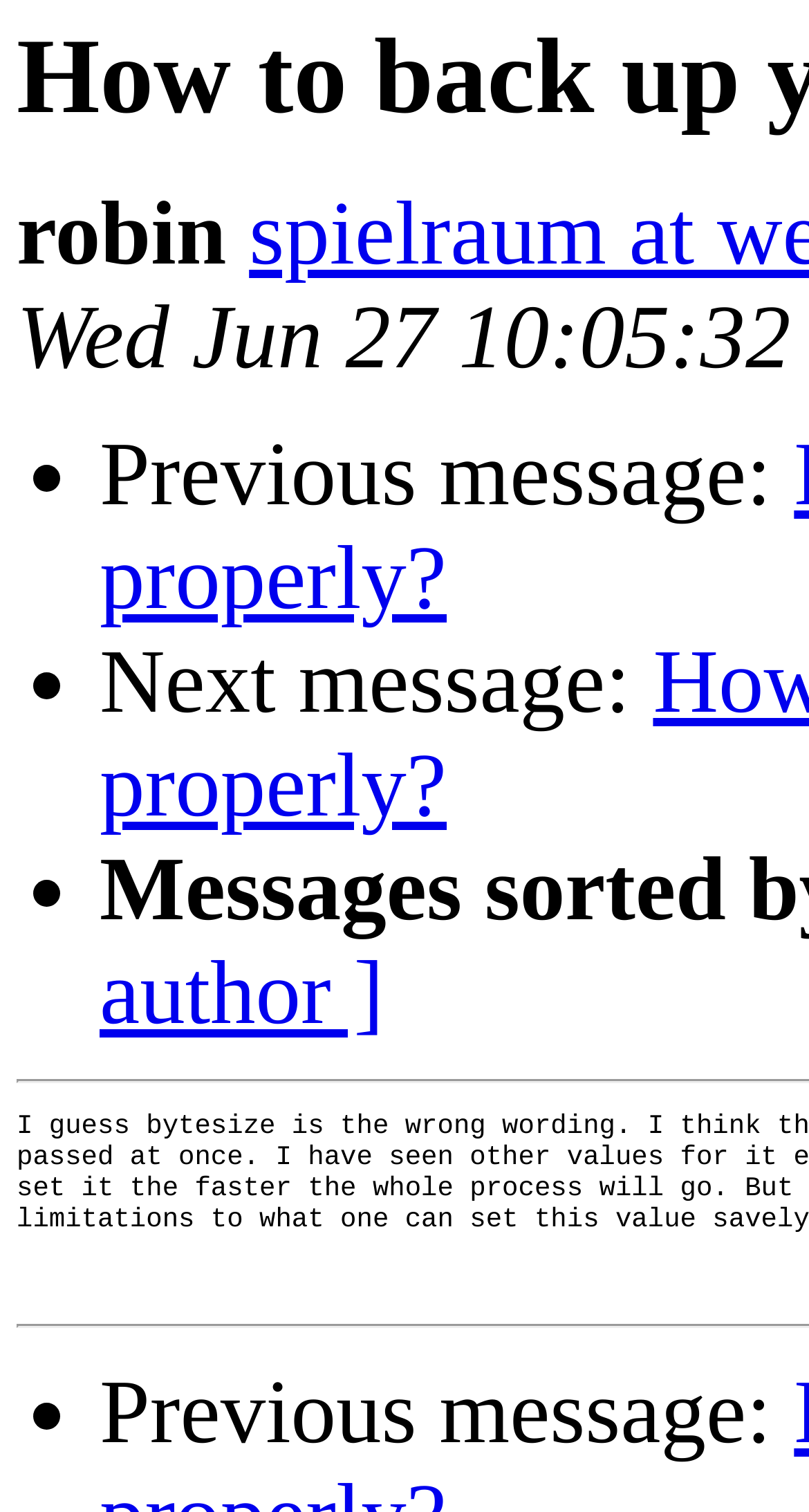Illustrate the webpage thoroughly, mentioning all important details.

The webpage appears to be a forum or discussion page, with a focus on the topic "How to back up your qtmoko properly?" The page has a prominent title or header with this text. 

At the top left of the page, there is a username "robin" displayed. Below the username, there are several navigation links or buttons, each marked with a bullet point (•) and accompanied by text indicating the direction of navigation, such as "Previous message:" and "Next message:". These links are arranged vertically, with the "Previous message:" links situated above the "Next message:" links. 

There are a total of four navigation links, with two "Previous message:" links and two "Next message:" links, spaced out evenly on the page. The links take up a significant portion of the page's vertical space, with the topmost link starting from about one-fifth of the way down from the top of the page and the bottommost link ending near the bottom of the page.